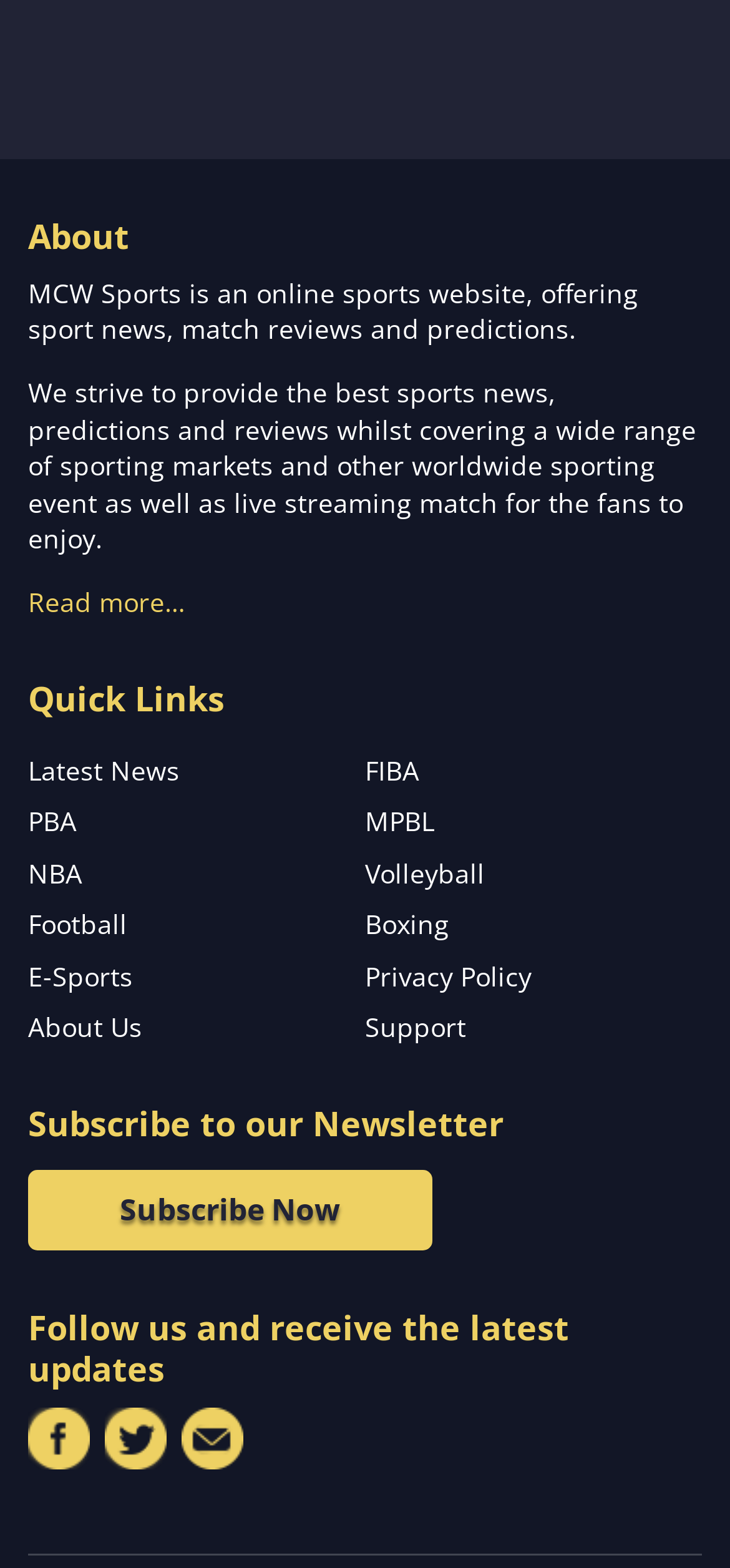Identify the bounding box coordinates of the element to click to follow this instruction: 'Read more about MCW Sports'. Ensure the coordinates are four float values between 0 and 1, provided as [left, top, right, bottom].

[0.038, 0.372, 0.254, 0.395]